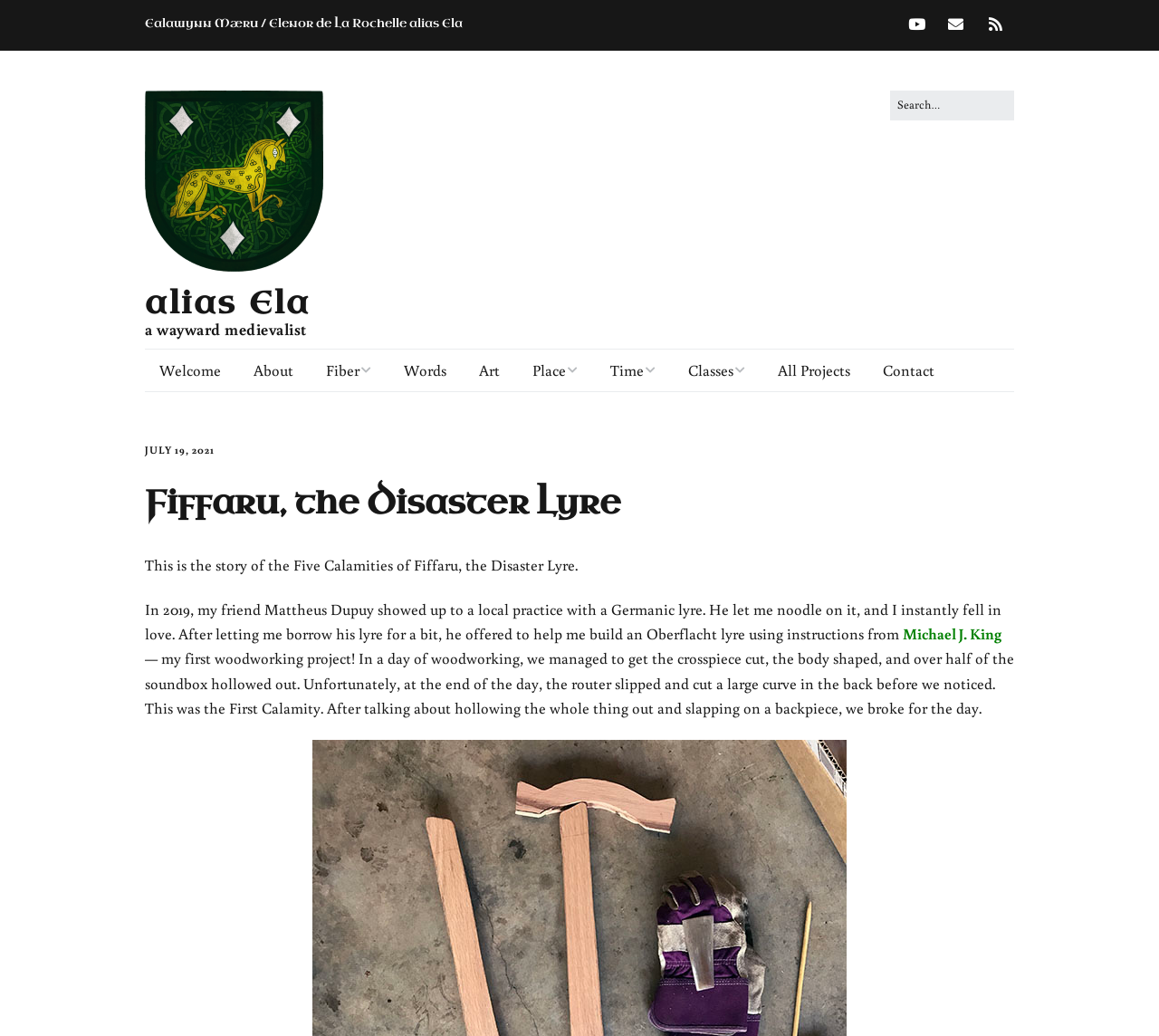Find the bounding box coordinates of the area that needs to be clicked in order to achieve the following instruction: "Explore the Fiber section". The coordinates should be specified as four float numbers between 0 and 1, i.e., [left, top, right, bottom].

[0.269, 0.338, 0.333, 0.378]